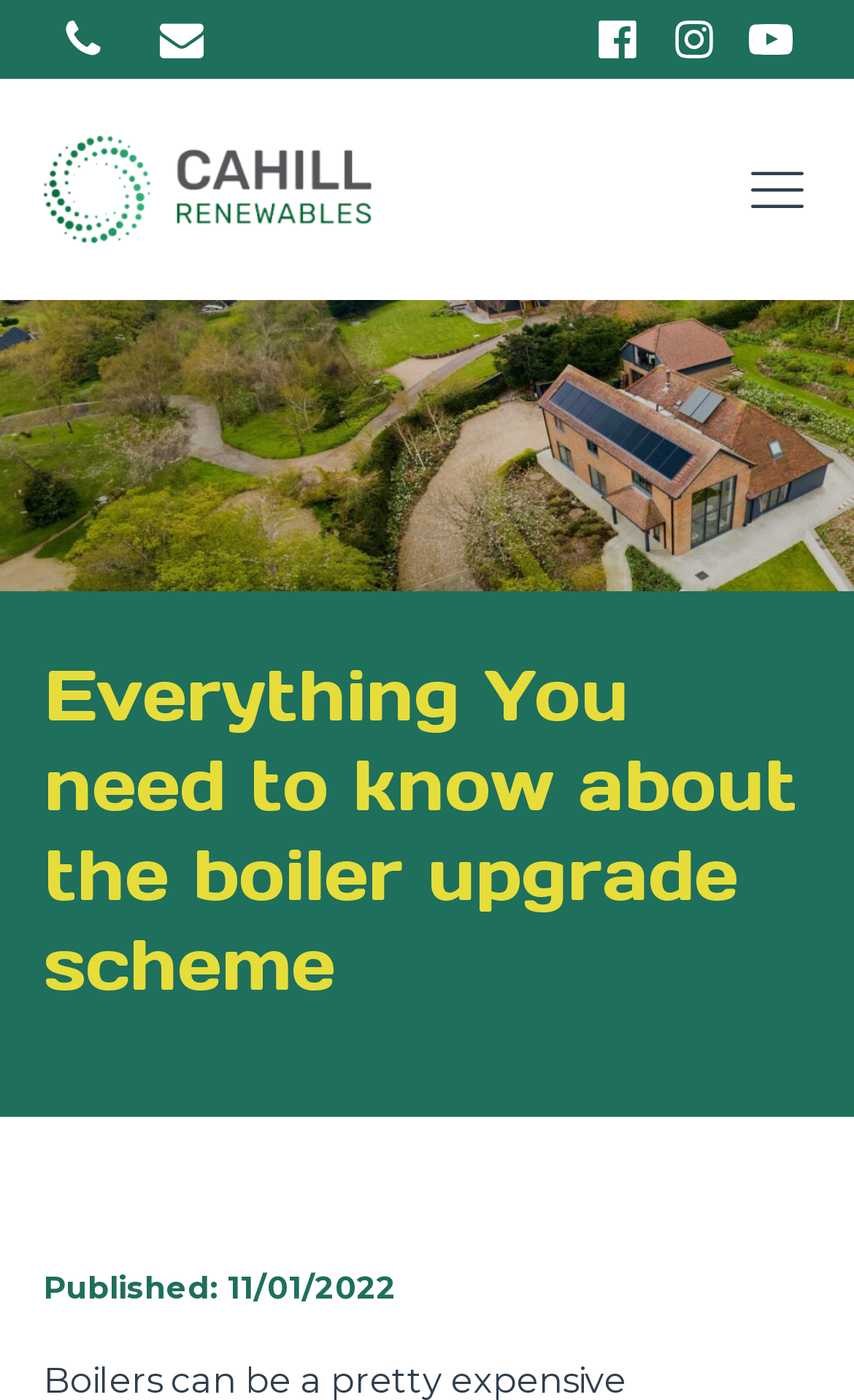Provide the bounding box coordinates of the UI element that matches the description: "01206 646664Phone Us".

[0.072, 0.013, 0.124, 0.044]